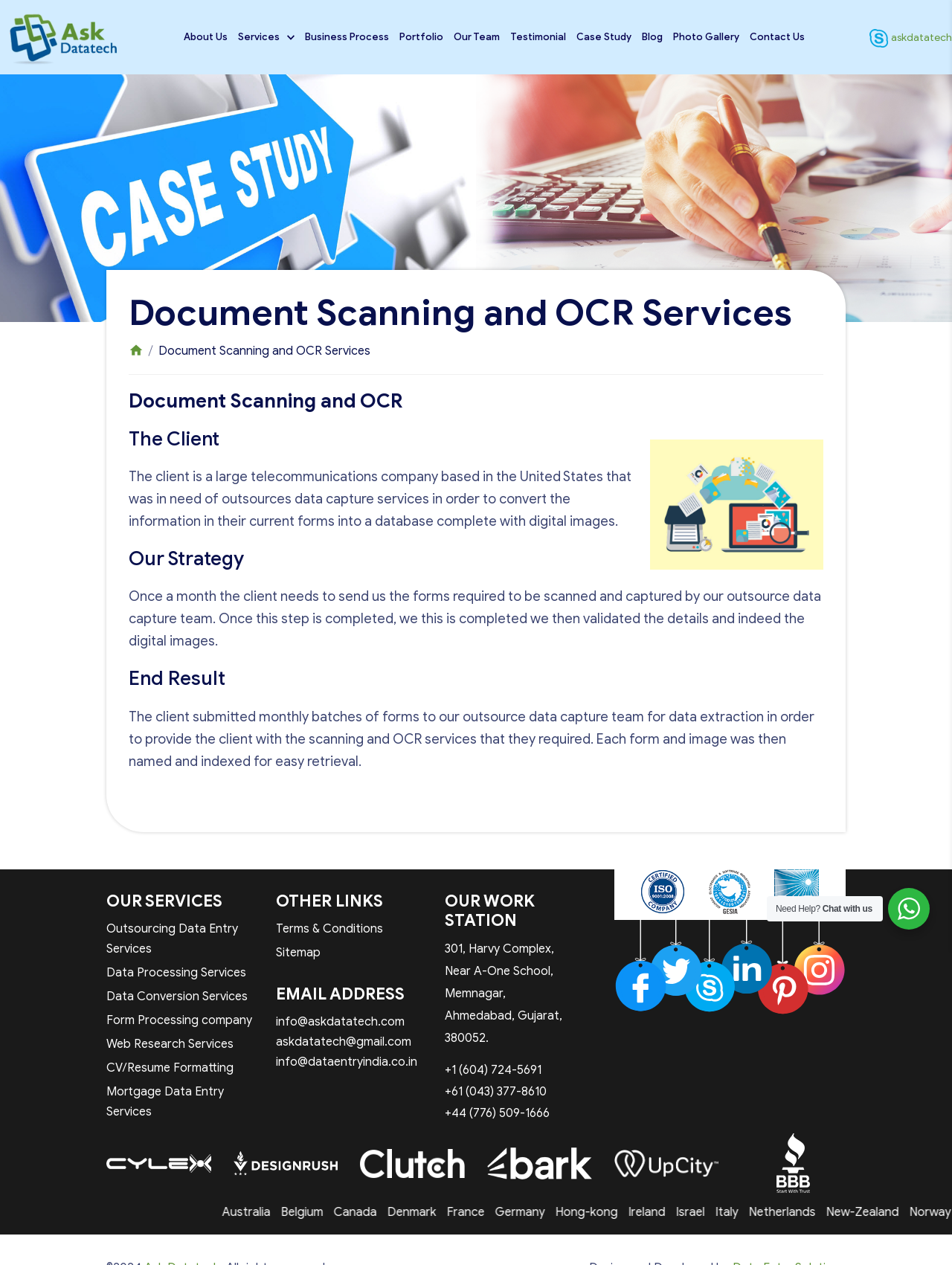Identify the bounding box coordinates for the element you need to click to achieve the following task: "Read the 'OUR SERVICES' heading". Provide the bounding box coordinates as four float numbers between 0 and 1, in the form [left, top, right, bottom].

[0.112, 0.705, 0.266, 0.72]